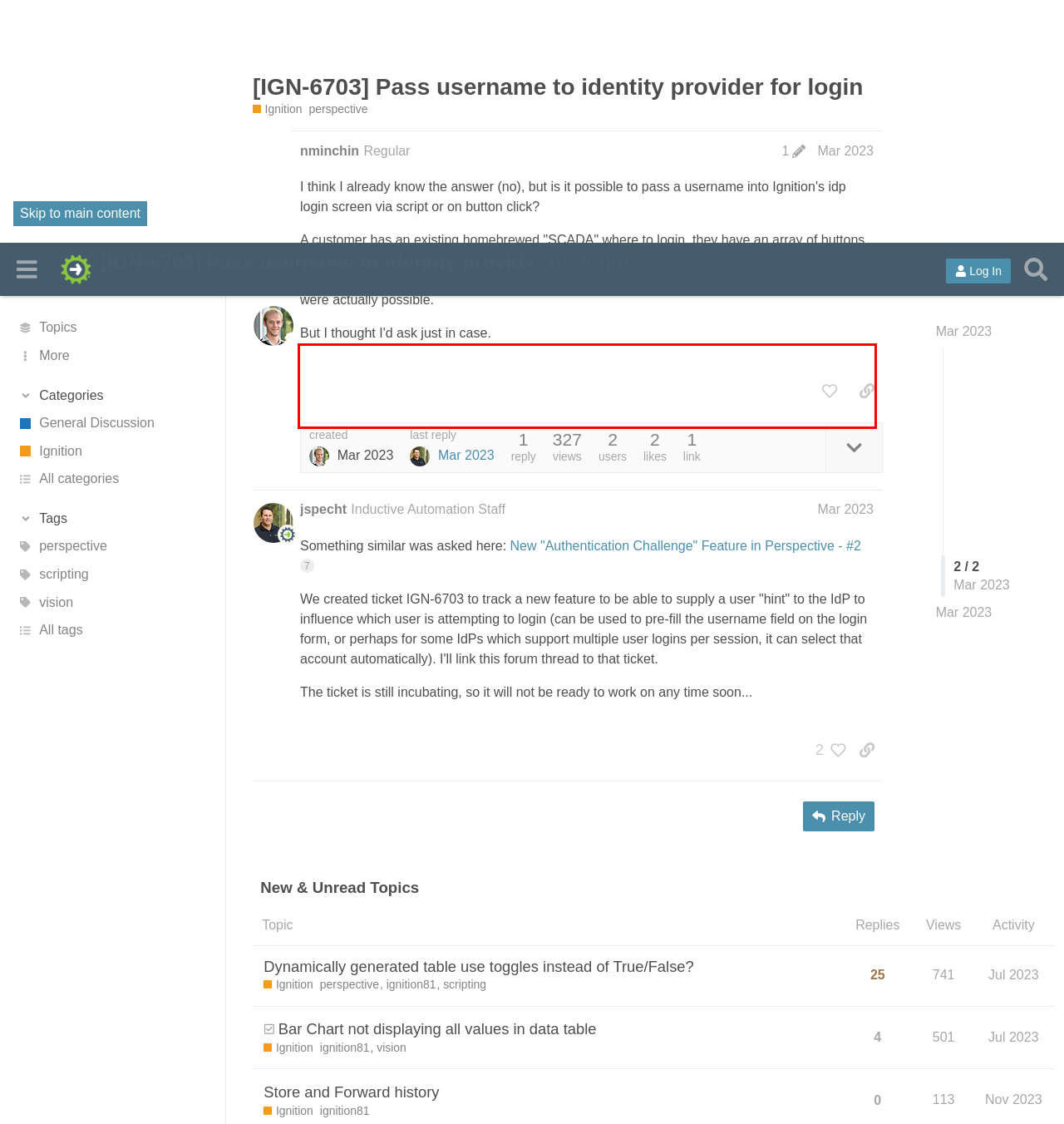From the given screenshot of a webpage, identify the red bounding box and extract the text content within it.

We created ticket IGN-6703 to track a new feature to be able to supply a user "hint" to the IdP to influence which user is attempting to login (can be used to pre-fill the username field on the login form, or perhaps for some IdPs which support multiple user logins per session, it can select that account automatically). I'll link this forum thread to that ticket.